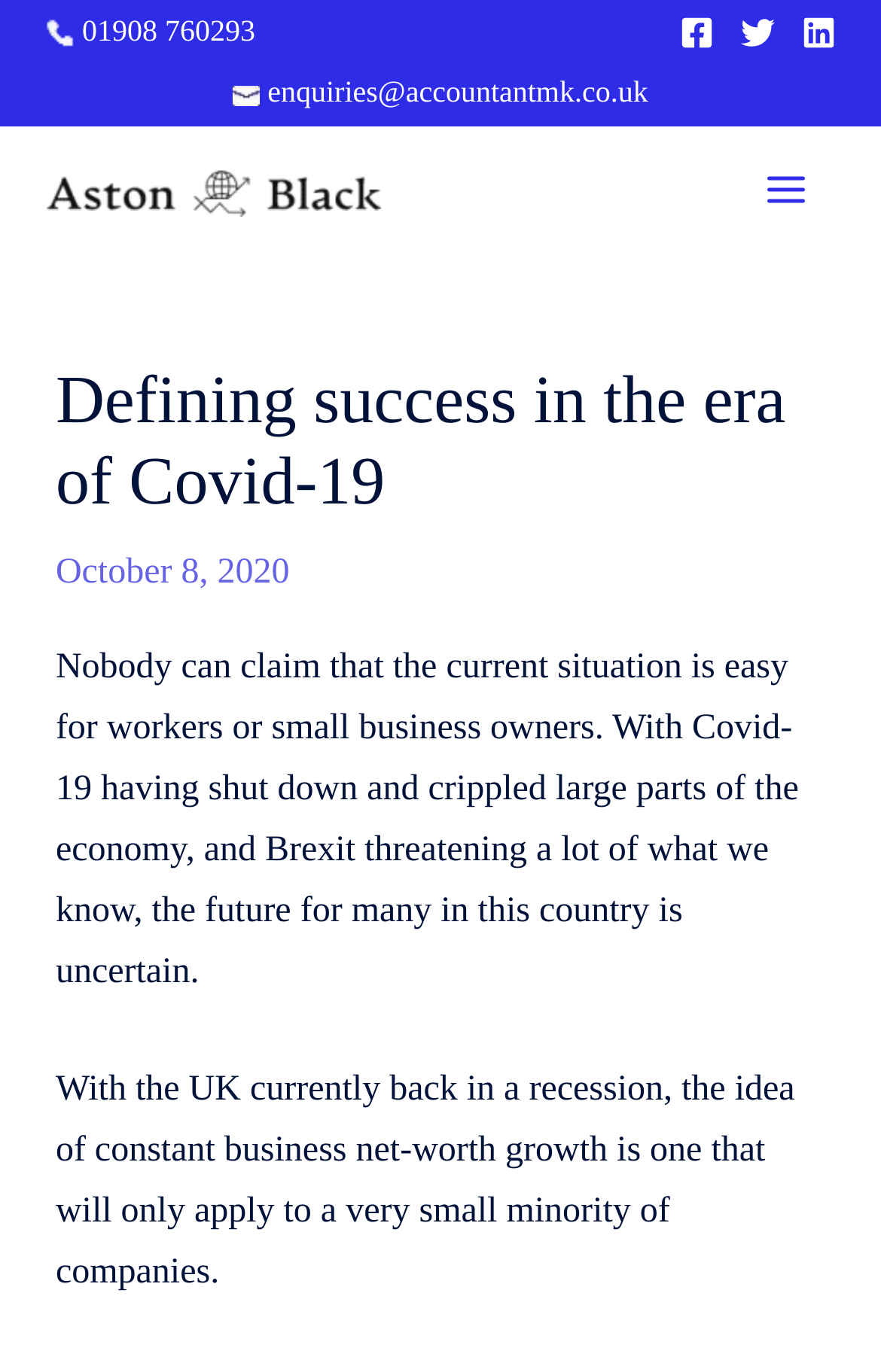What is the phone number to contact?
Could you please answer the question thoroughly and with as much detail as possible?

I found the phone number by looking at the link element with the text 'Phone 01908 760293' and its corresponding image element with the text 'Phone'.